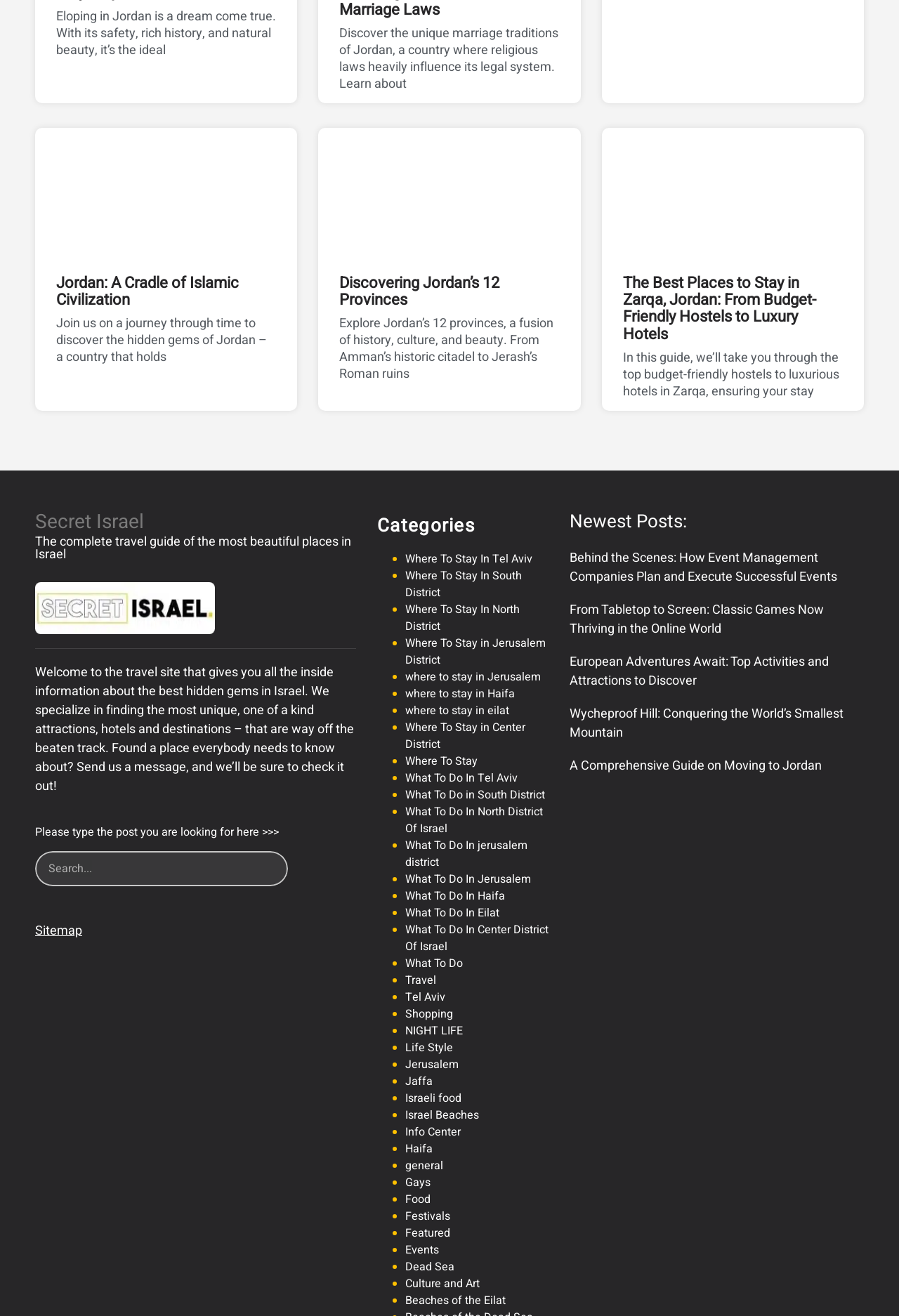Find the bounding box coordinates for the element that must be clicked to complete the instruction: "Visit the Sitemap". The coordinates should be four float numbers between 0 and 1, indicated as [left, top, right, bottom].

[0.039, 0.7, 0.091, 0.714]